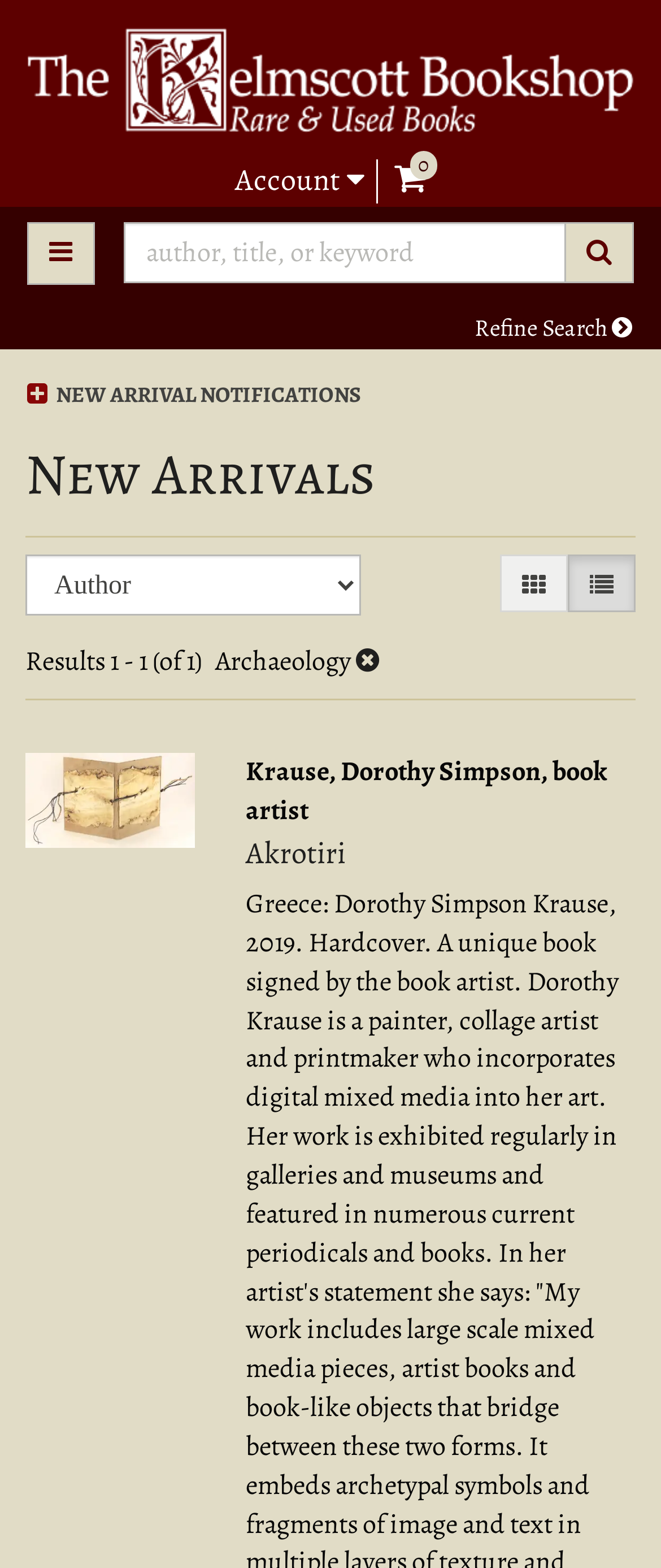Provide your answer in one word or a succinct phrase for the question: 
What is the author of the first search result?

Dorothy Simpson Krause